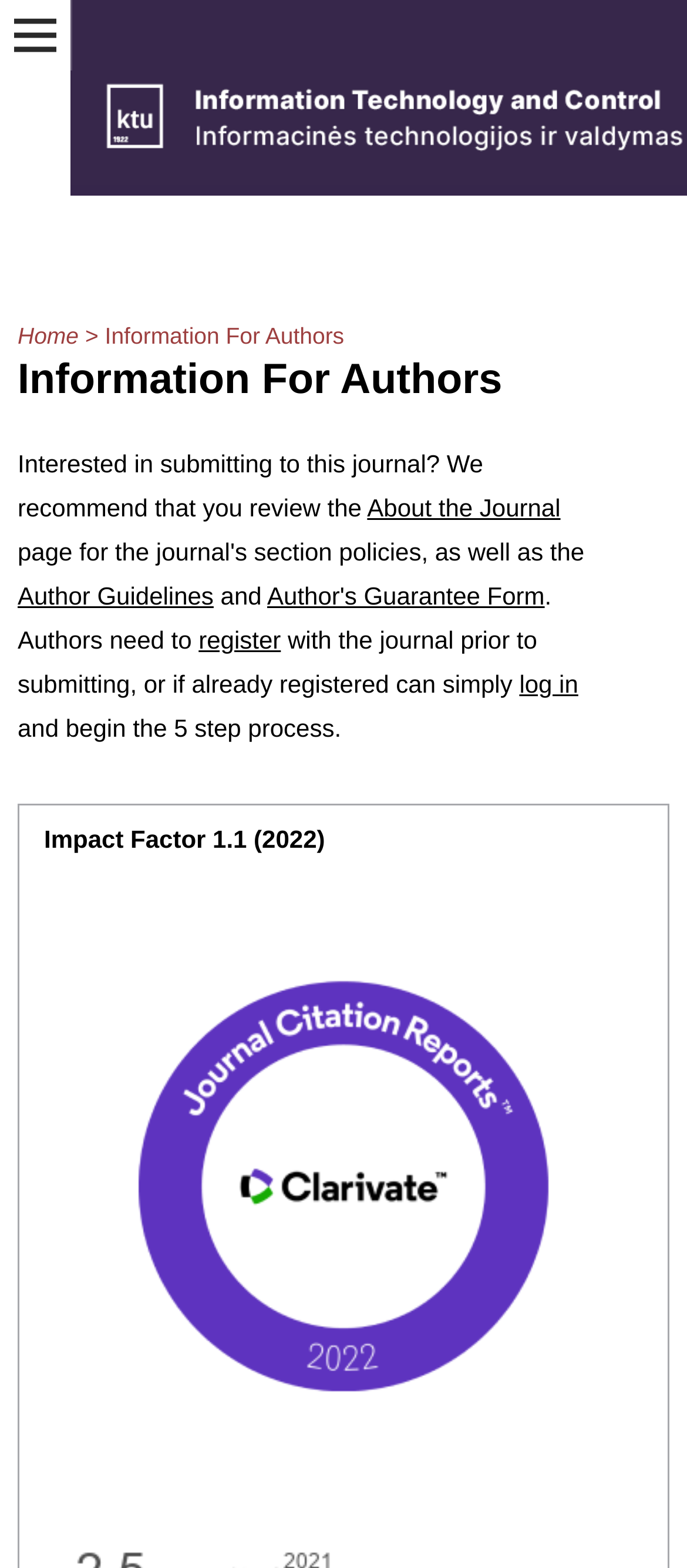What is the impact factor of the journal?
Look at the image and respond with a single word or a short phrase.

1.1 (2022)